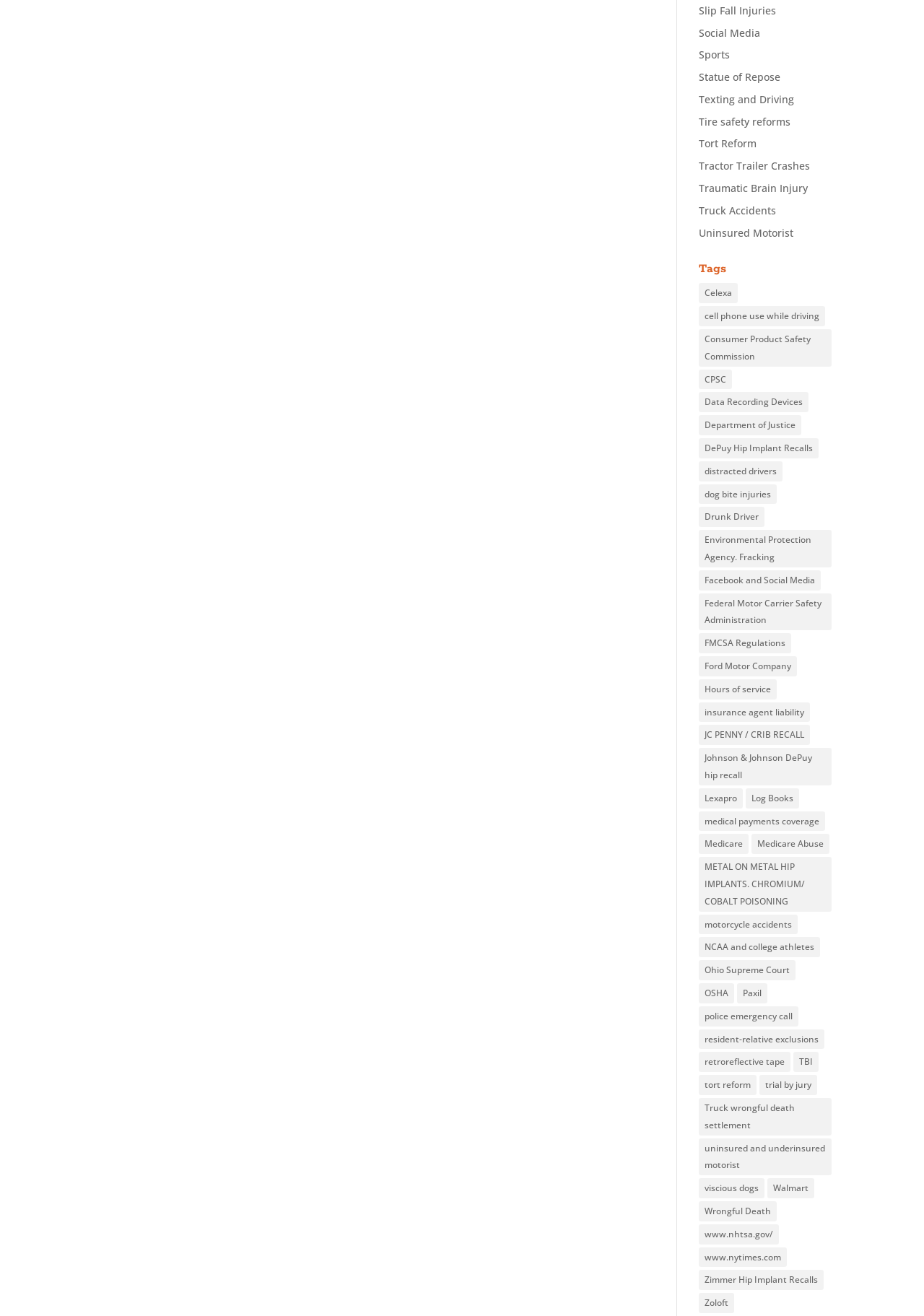Locate the bounding box coordinates of the clickable element to fulfill the following instruction: "Explore 'Facebook and Social Media'". Provide the coordinates as four float numbers between 0 and 1 in the format [left, top, right, bottom].

[0.756, 0.433, 0.888, 0.449]